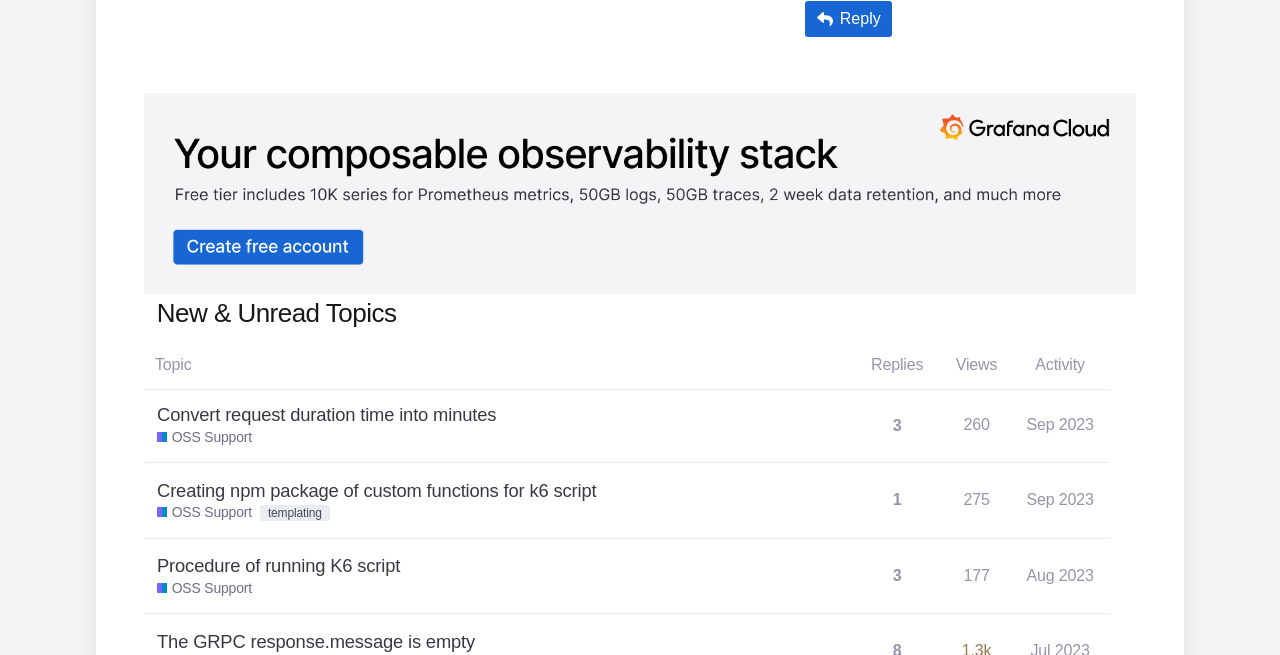Analyze the image and answer the question with as much detail as possible: 
What is the common theme among the topics?

Based on the topic titles and content, it appears that all the topics are related to K6, a software or platform, and users are seeking support, asking questions, or discussing various aspects of K6. The presence of 'OSS Support' links and generic text elements with questions implies that users are seeking help or guidance on K6-related issues.